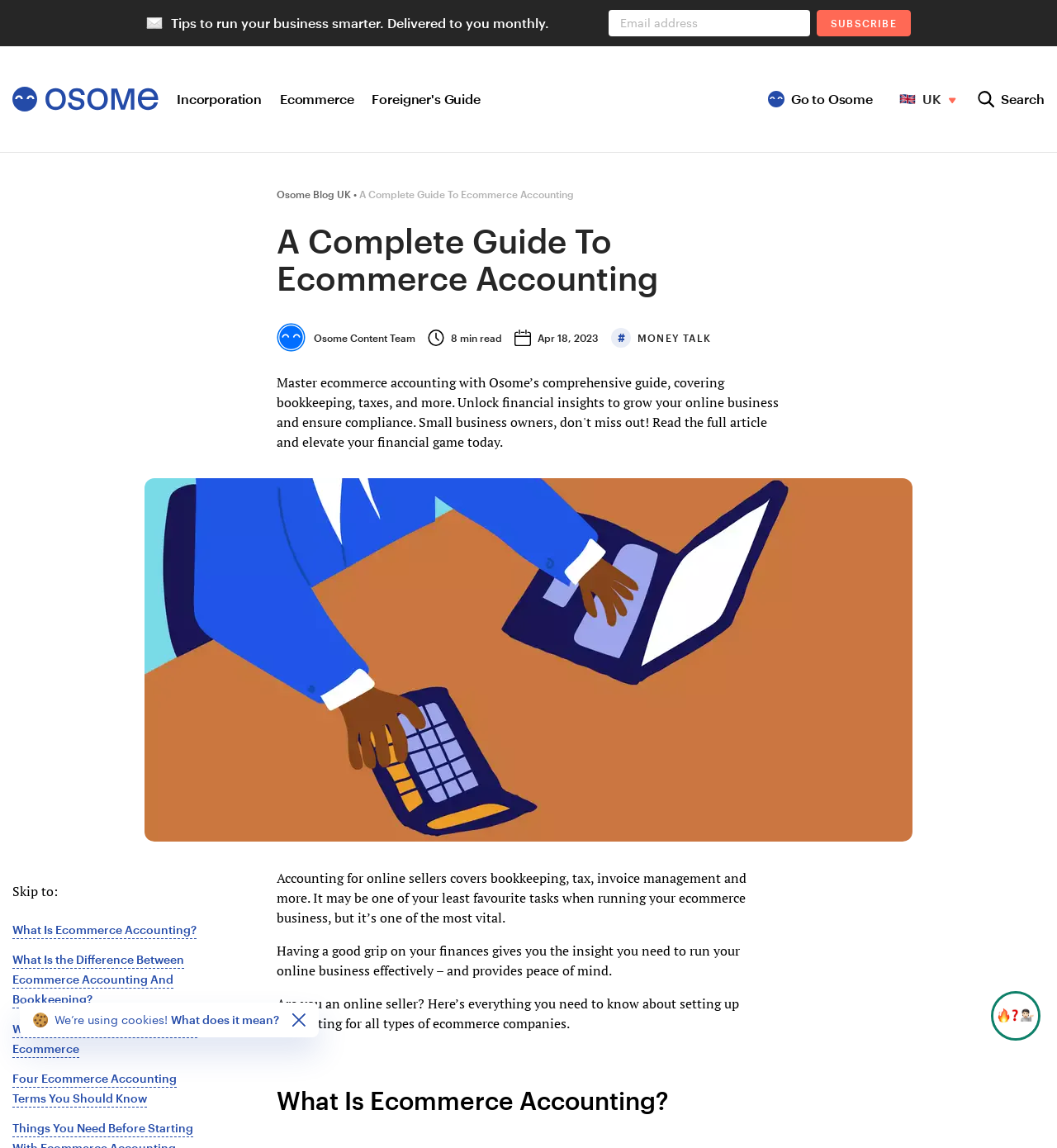What is the topic of the article?
Please give a detailed answer to the question using the information shown in the image.

The topic of the article can be determined by looking at the heading 'A Complete Guide To Ecommerce Accounting' which is a prominent element on the webpage, indicating that the article is about ecommerce accounting.